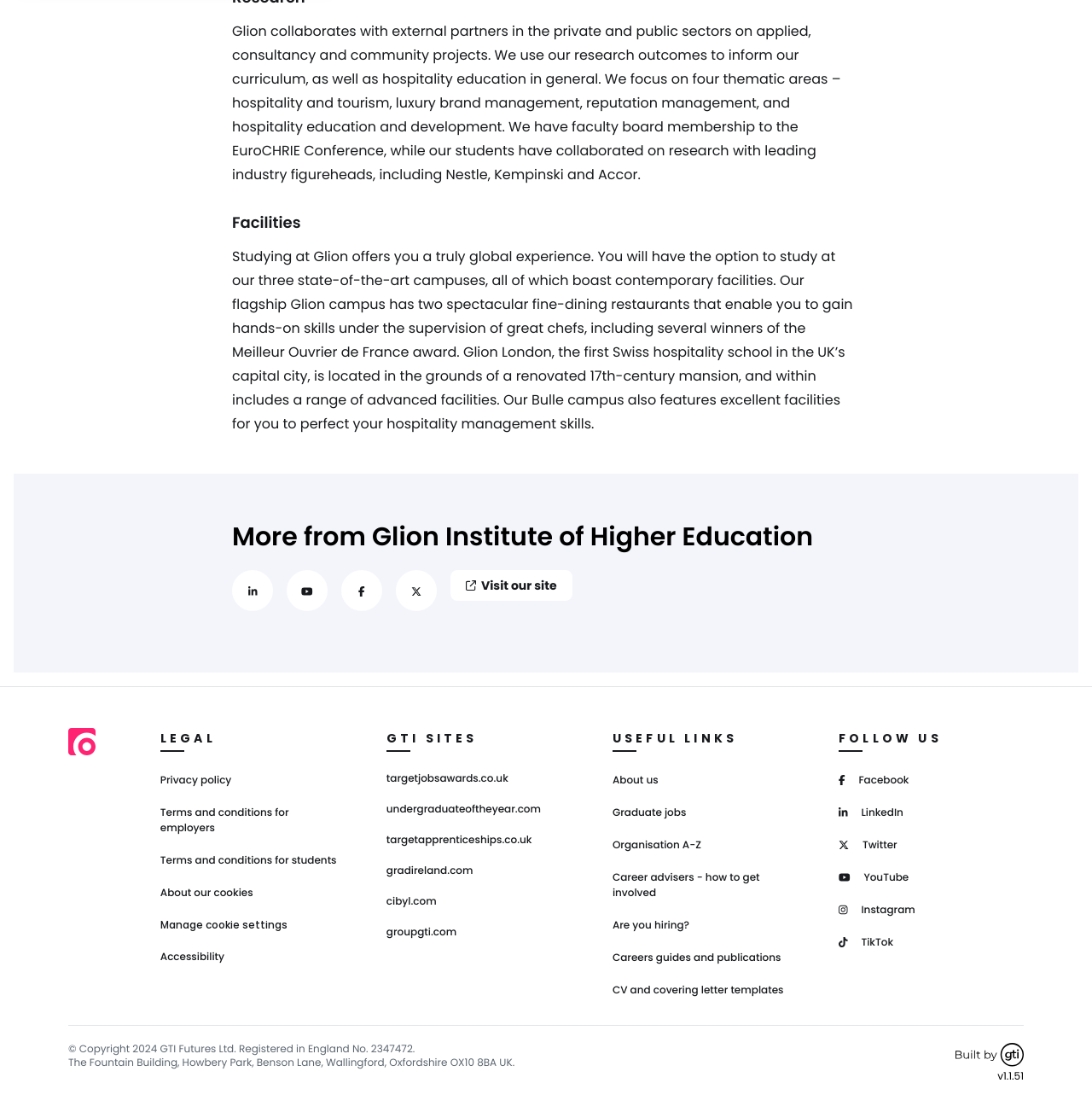Answer the question with a single word or phrase: 
What is the name of the award won by the chefs?

Meilleur Ouvrier de France